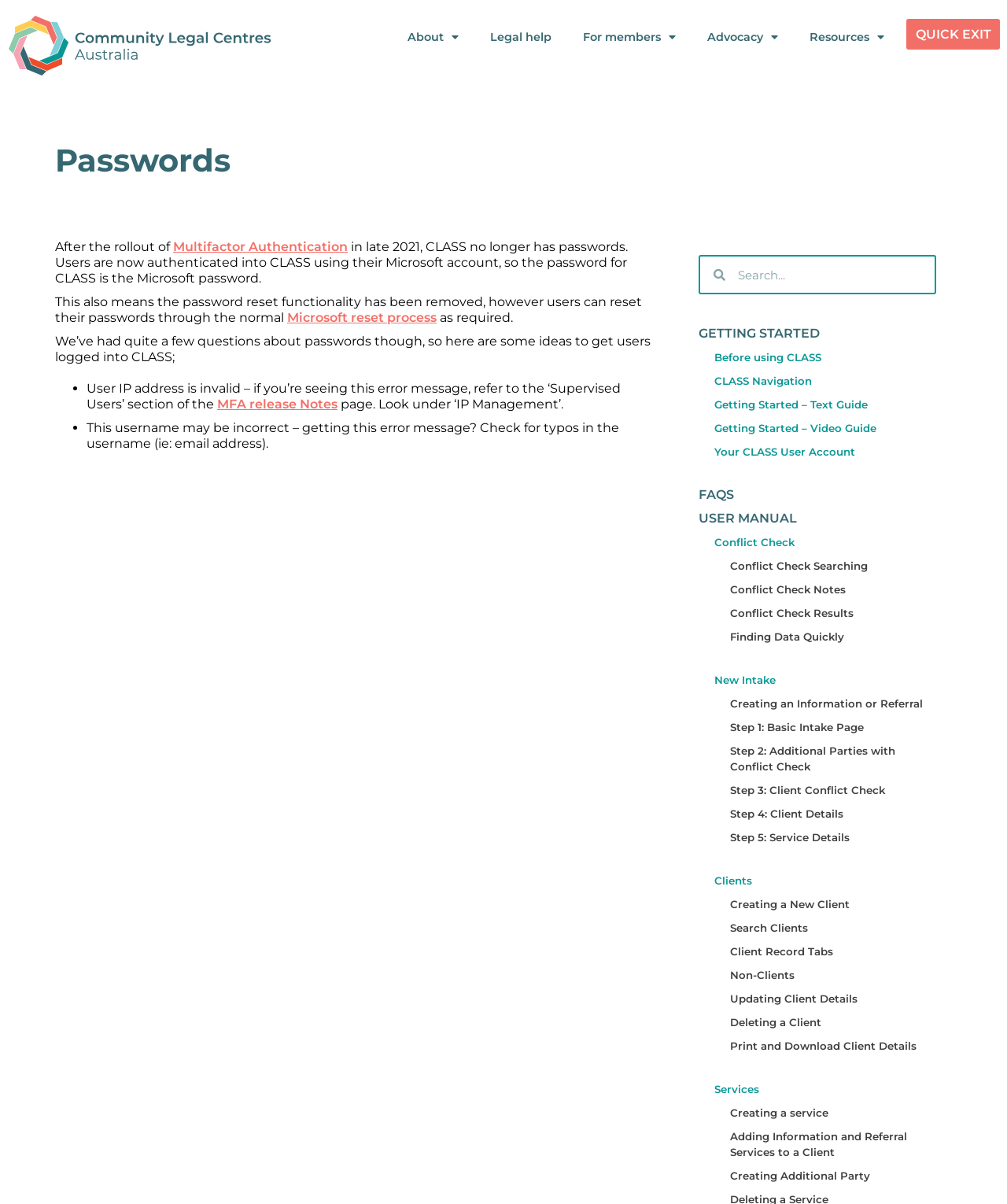Locate the bounding box coordinates of the clickable area needed to fulfill the instruction: "Learn about Multifactor Authentication".

[0.172, 0.199, 0.345, 0.211]